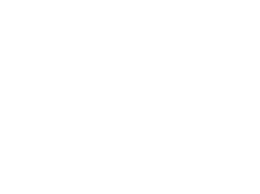Offer a detailed explanation of what is happening in the image.

This image showcases the "Großer Labradorit Ring mit ovalem Stein" from NooeBerlin, highlighting its exquisite design and craftsmanship. The ring features a prominent oval labradorite stone, known for its captivating play of colors, which adds a unique touch to the jewelry piece. Positioned alongside other stunning jewelry options, the labradorite ring is part of a featured collection that emphasizes natural stones. Below the ring image, you will find prompts to choose various options, making it easy to explore personalization possibilities.